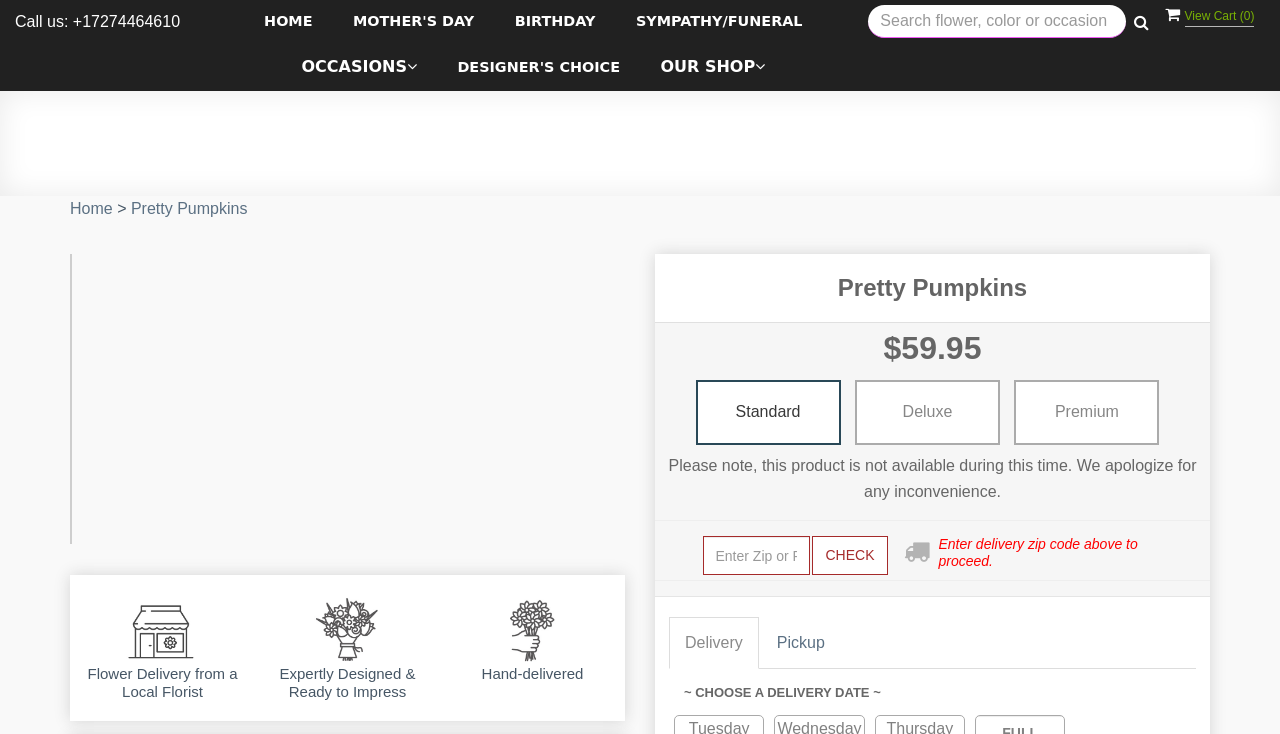Determine the bounding box coordinates for the UI element matching this description: "Home".

[0.192, 0.0, 0.258, 0.059]